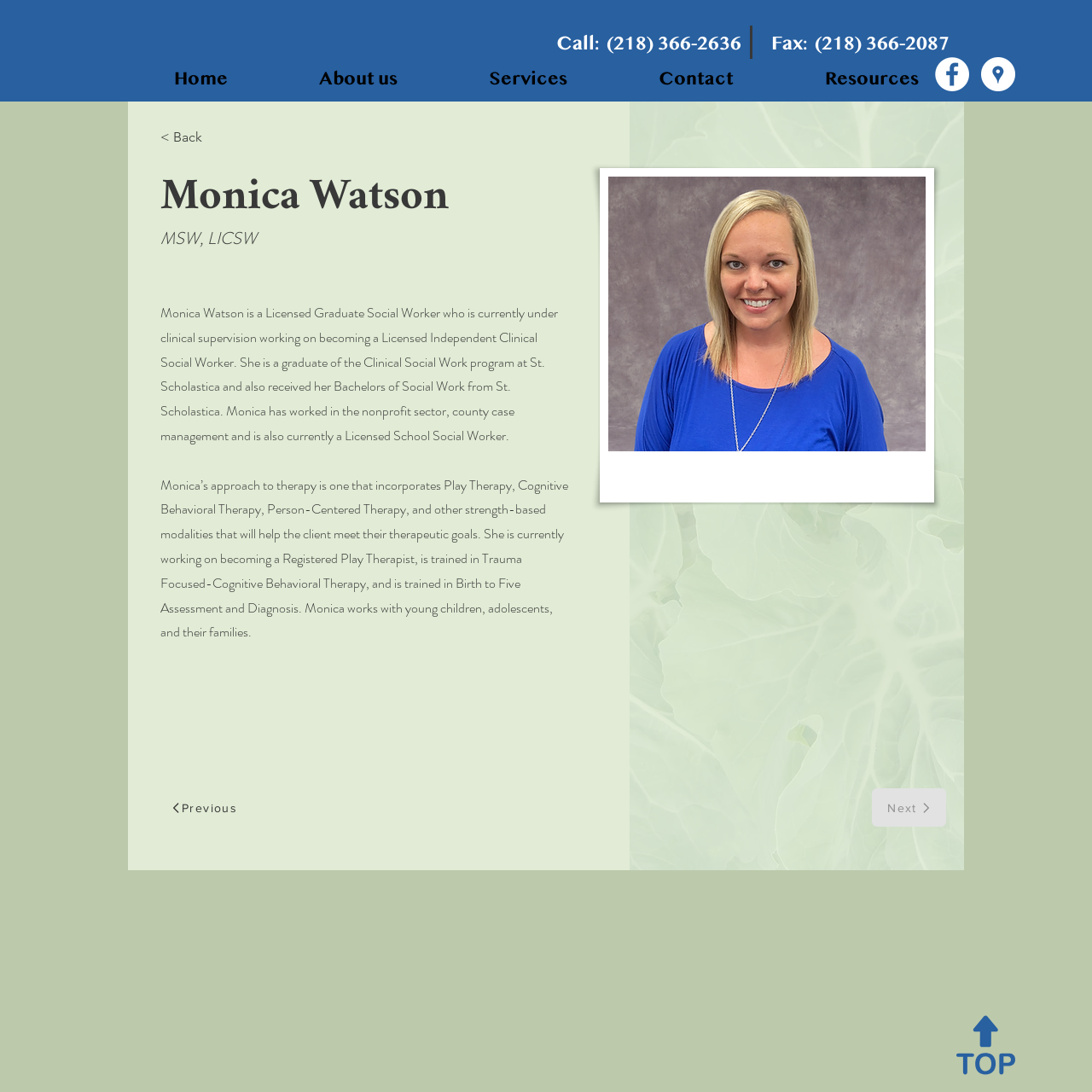Determine the bounding box coordinates of the UI element described by: "#comp-jsbzahj4 svg [data-color="1"] {fill: #2860A0;}".

[0.876, 0.93, 0.93, 0.984]